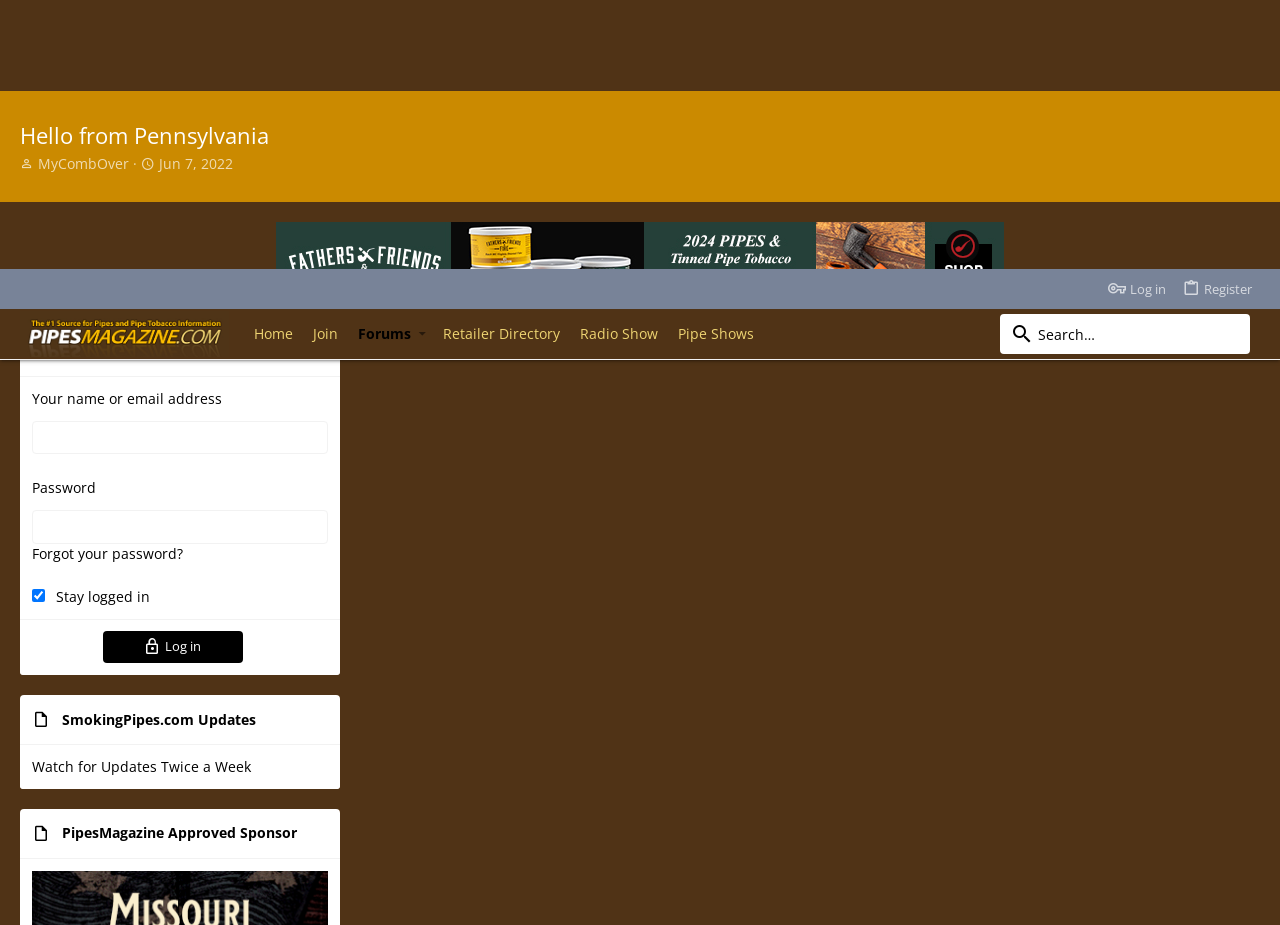How many pages are there in the current thread?
Look at the image and respond with a single word or a short phrase.

2